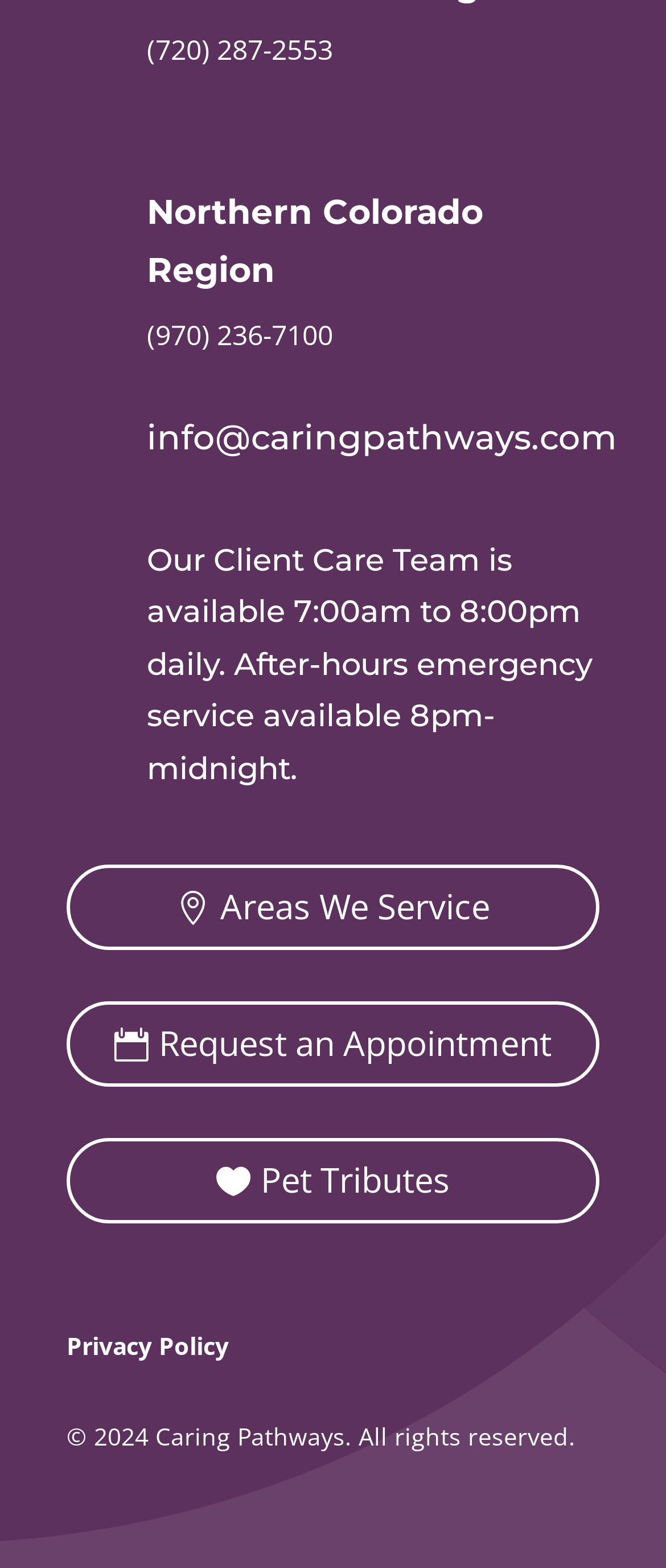Provide a short, one-word or phrase answer to the question below:
What is the year of copyright for Caring Pathways?

2024